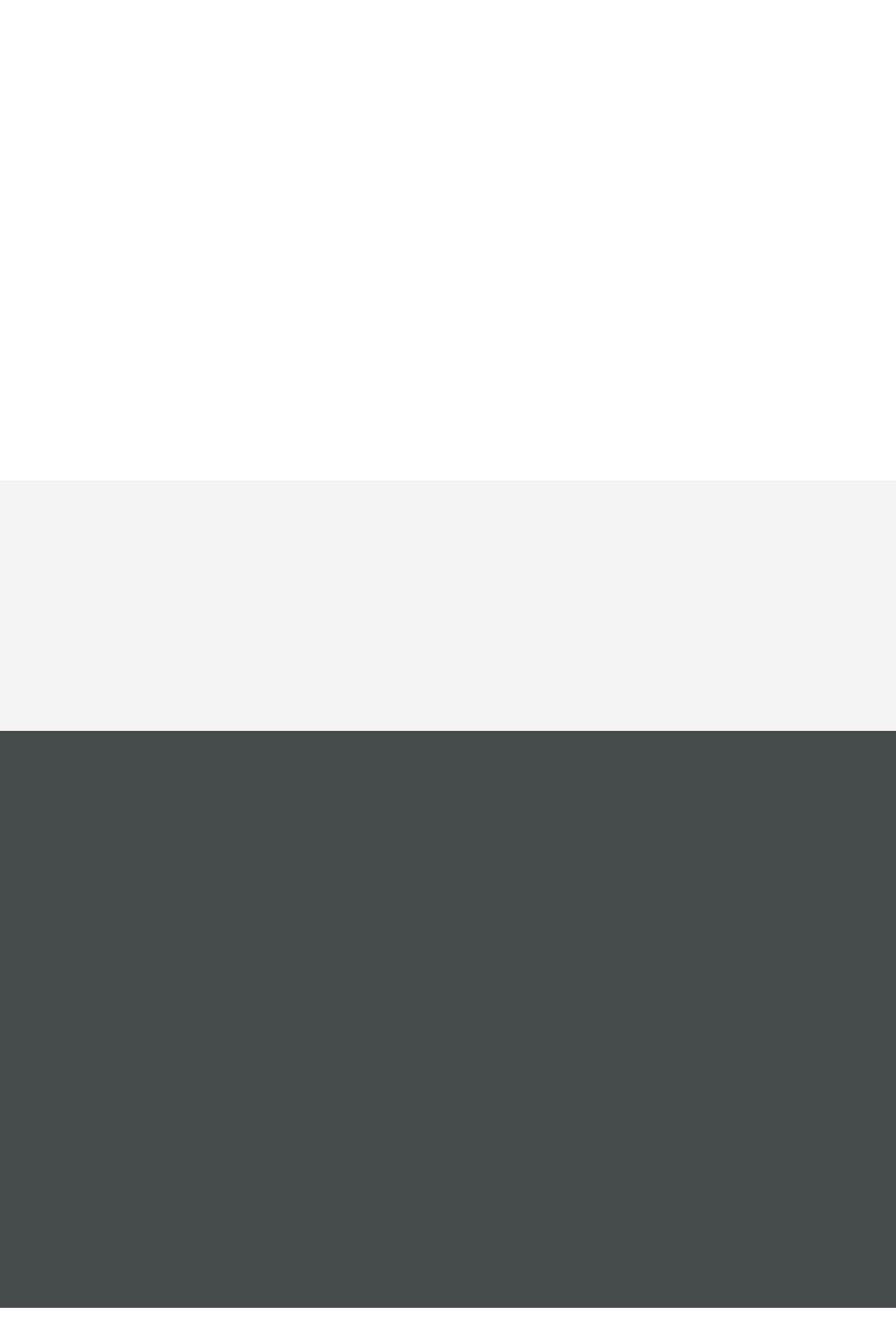Please identify the bounding box coordinates of the element I need to click to follow this instruction: "Send a message".

[0.126, 0.061, 0.521, 0.099]